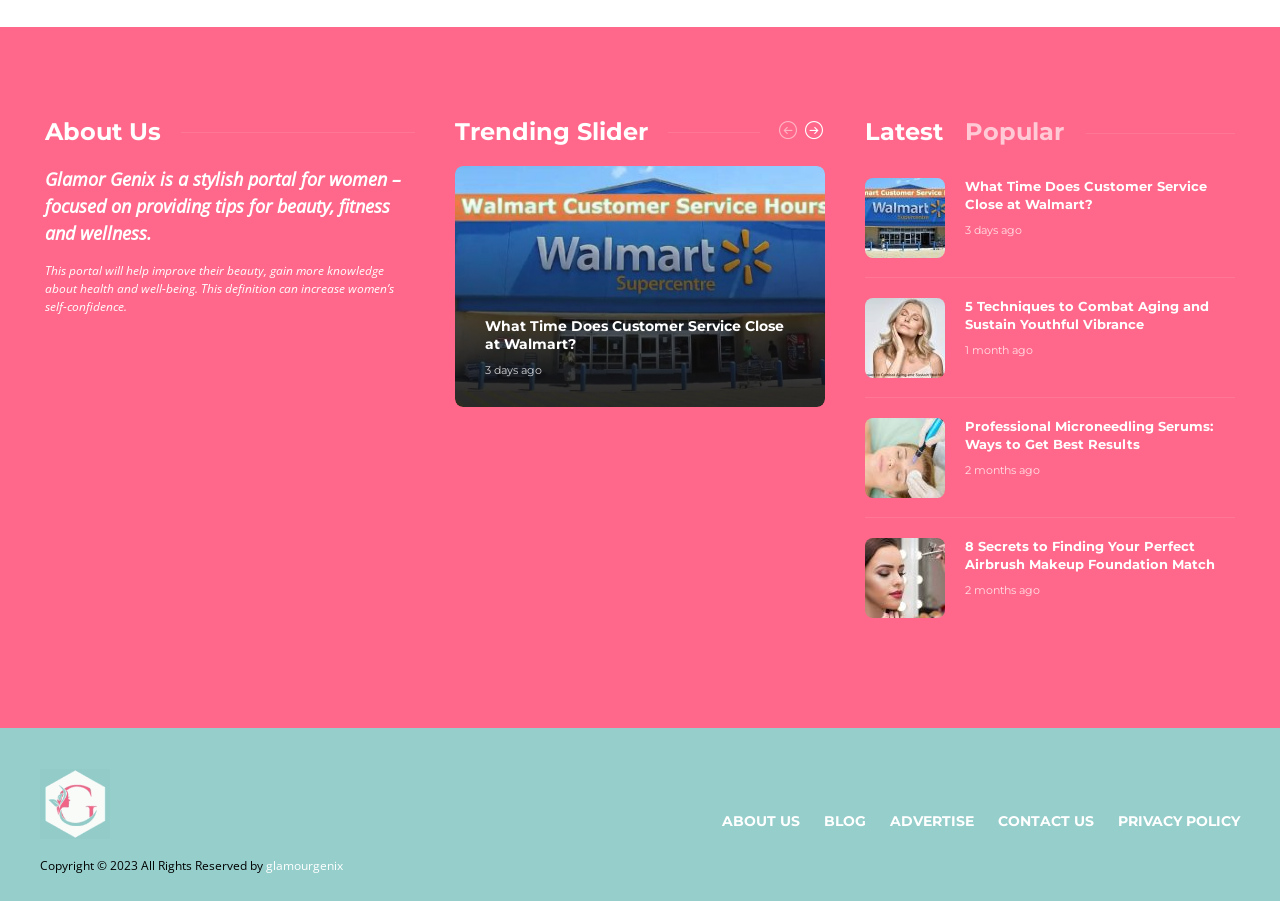Kindly provide the bounding box coordinates of the section you need to click on to fulfill the given instruction: "Click the 'CONTACT US' link".

[0.78, 0.889, 0.855, 0.934]